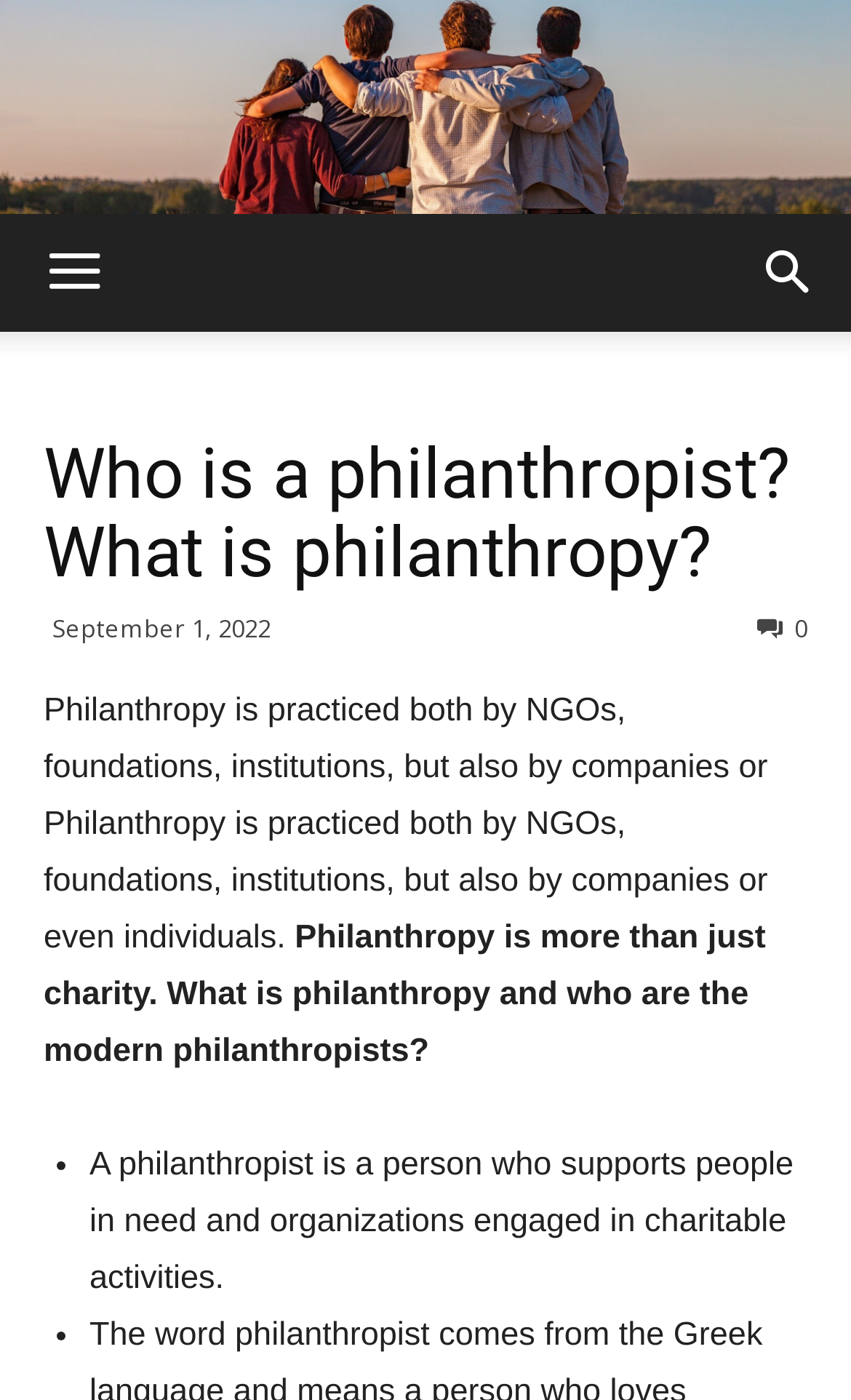When was the webpage last updated?
Using the visual information, answer the question in a single word or phrase.

September 1, 2022